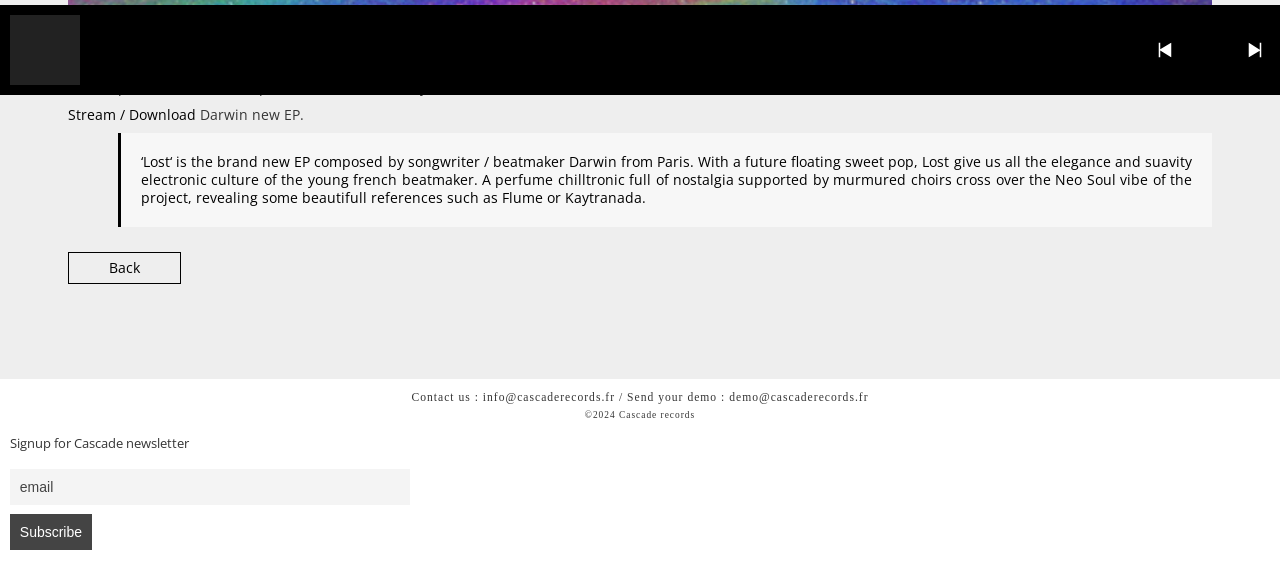Give a one-word or phrase response to the following question: What is the label mentioned in the webpage?

Cascade records